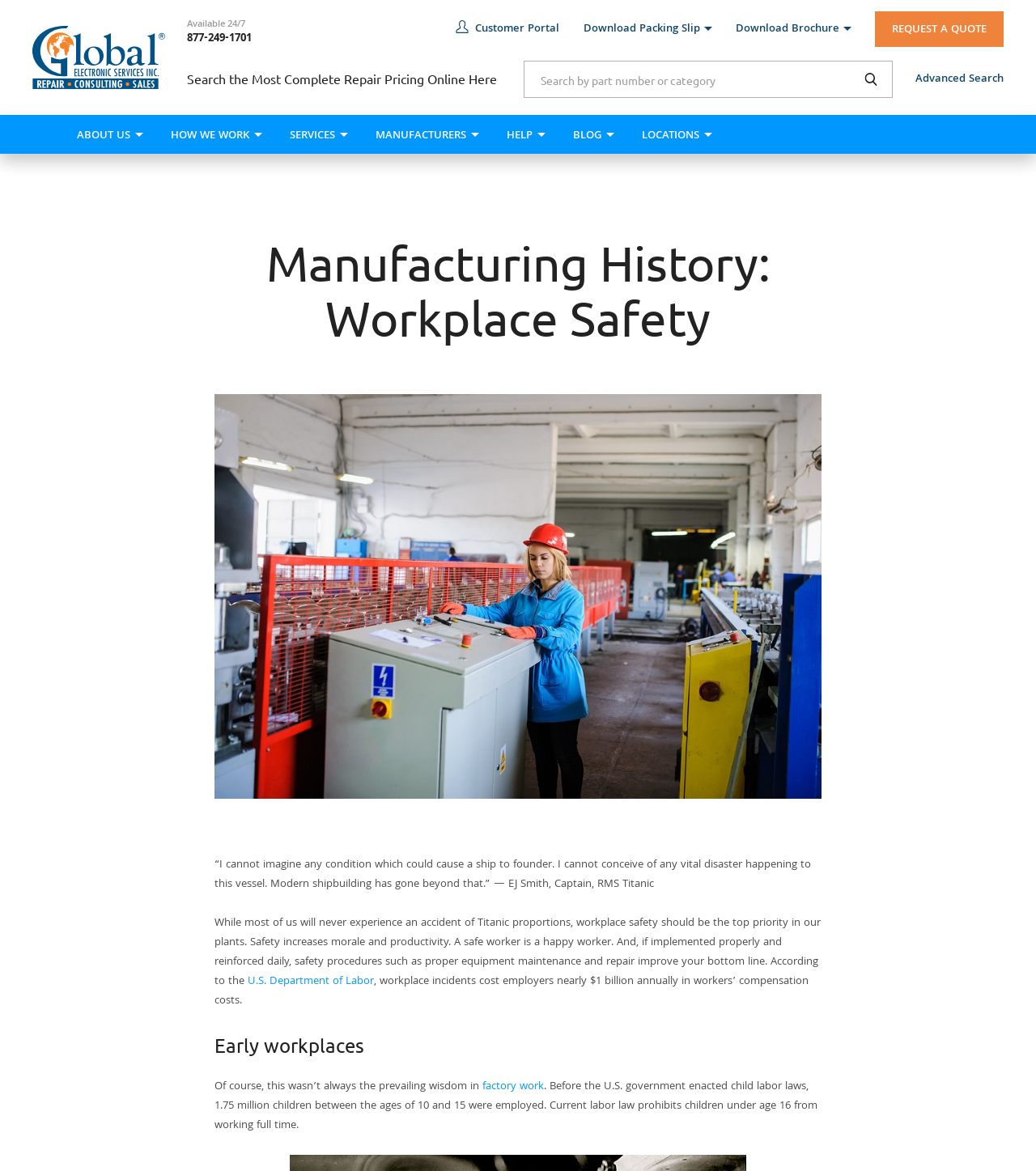What is the age limit for children to work full time according to current labor law?
Your answer should be a single word or phrase derived from the screenshot.

16